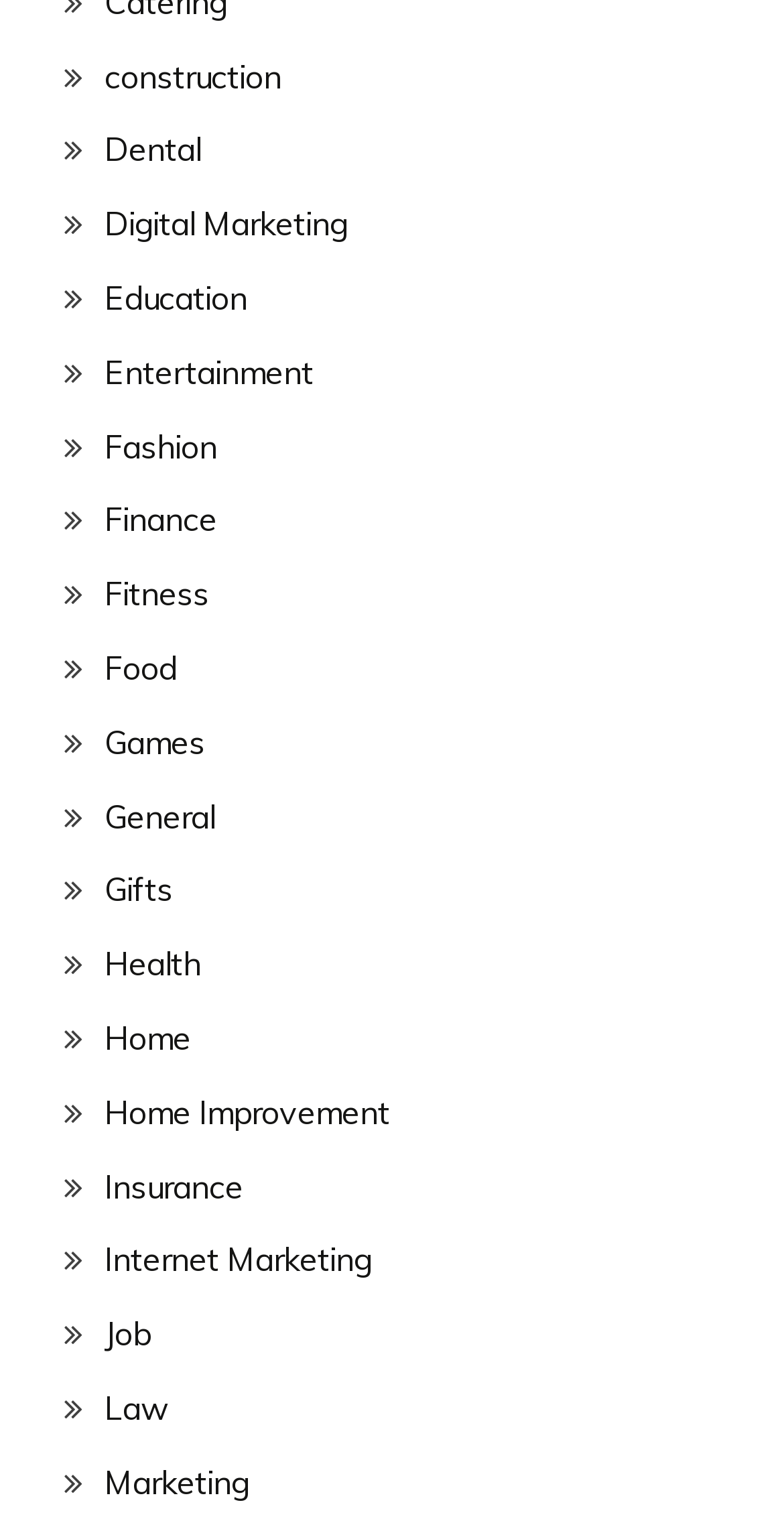Use a single word or phrase to answer the question:
Are the categories listed in alphabetical order?

Yes